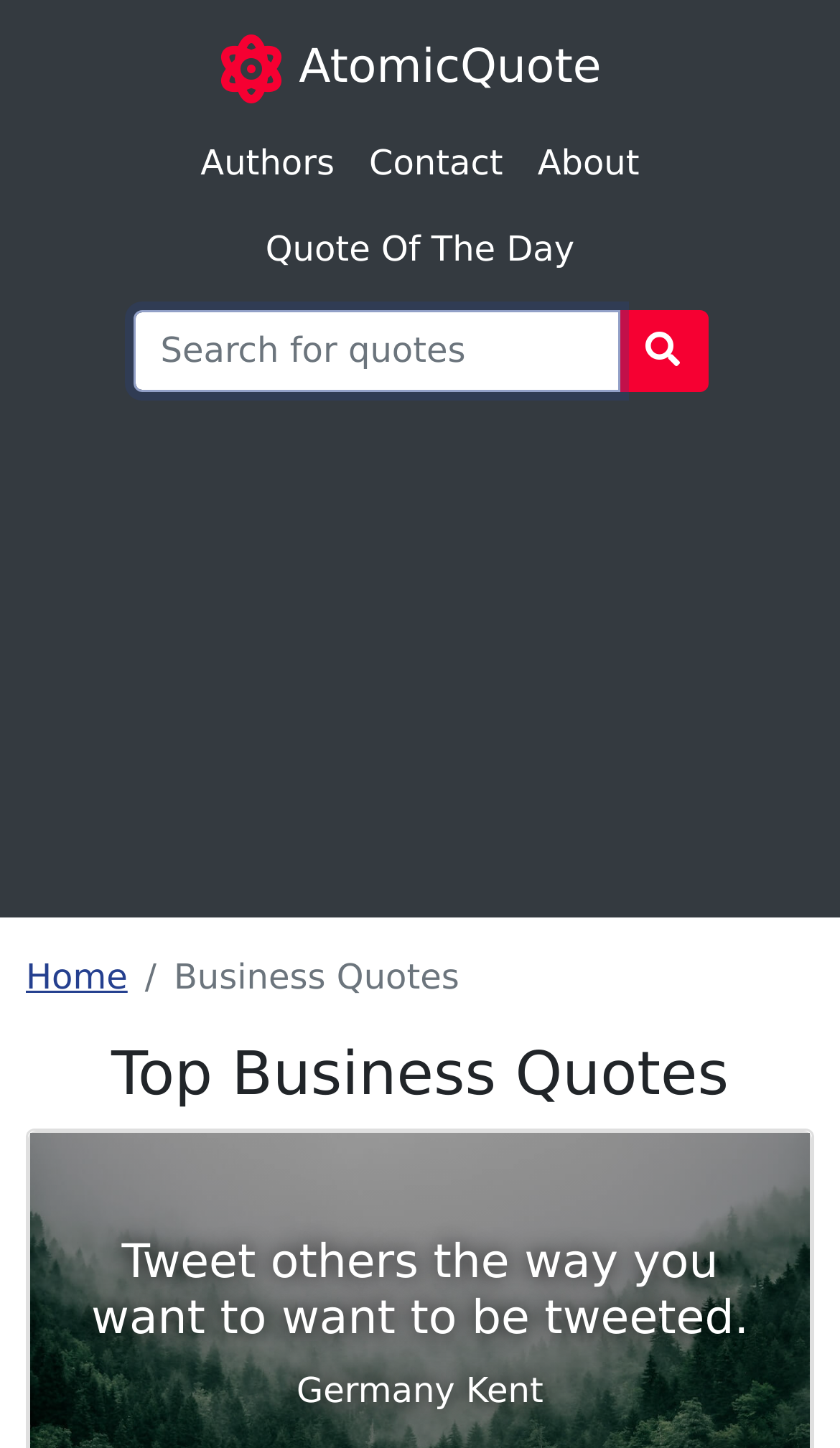Identify the bounding box coordinates of the clickable region to carry out the given instruction: "Contact the website administrator".

[0.419, 0.084, 0.619, 0.143]